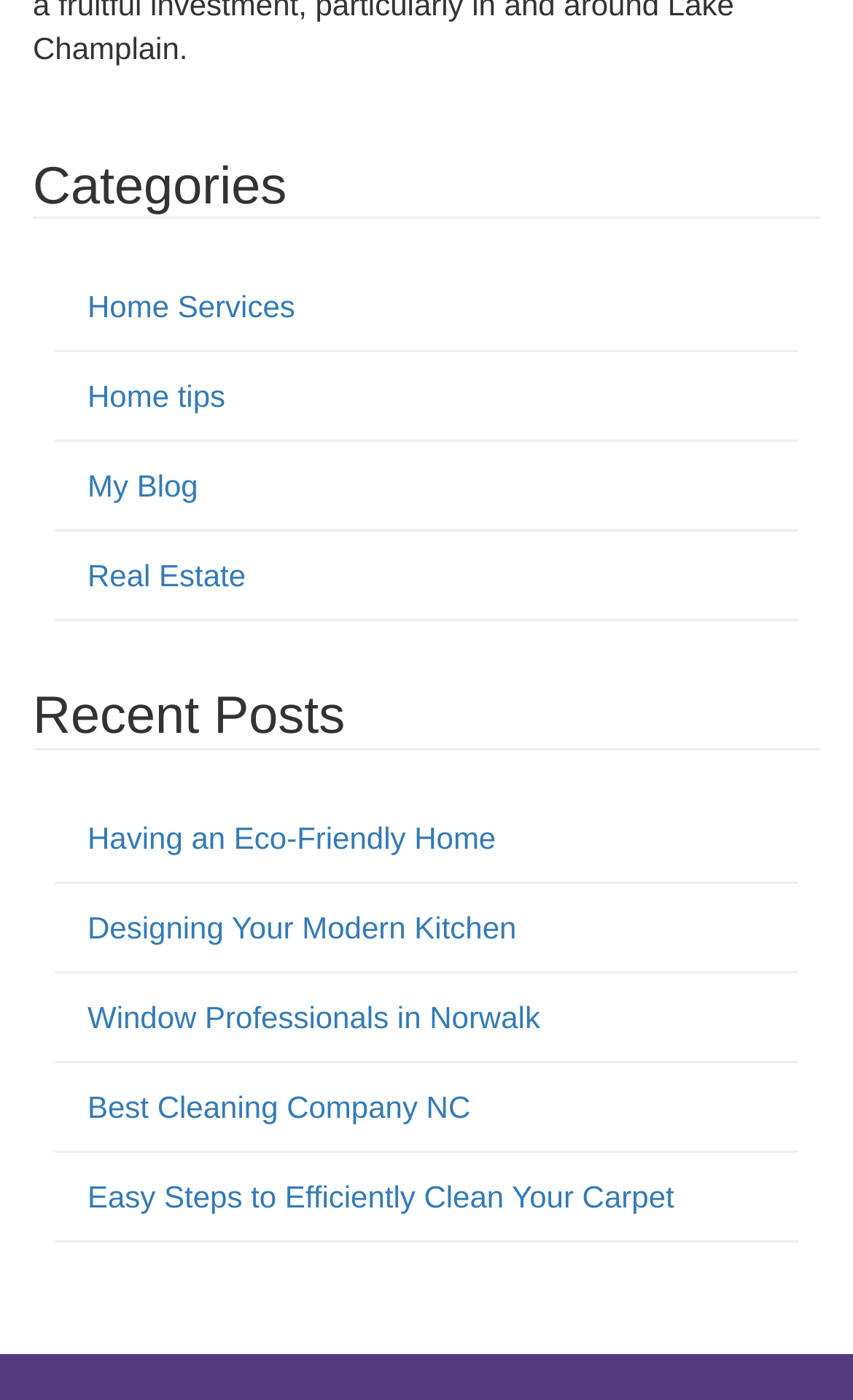What is the topic of the third recent post?
Look at the image and answer the question with a single word or phrase.

Window Professionals in Norwalk